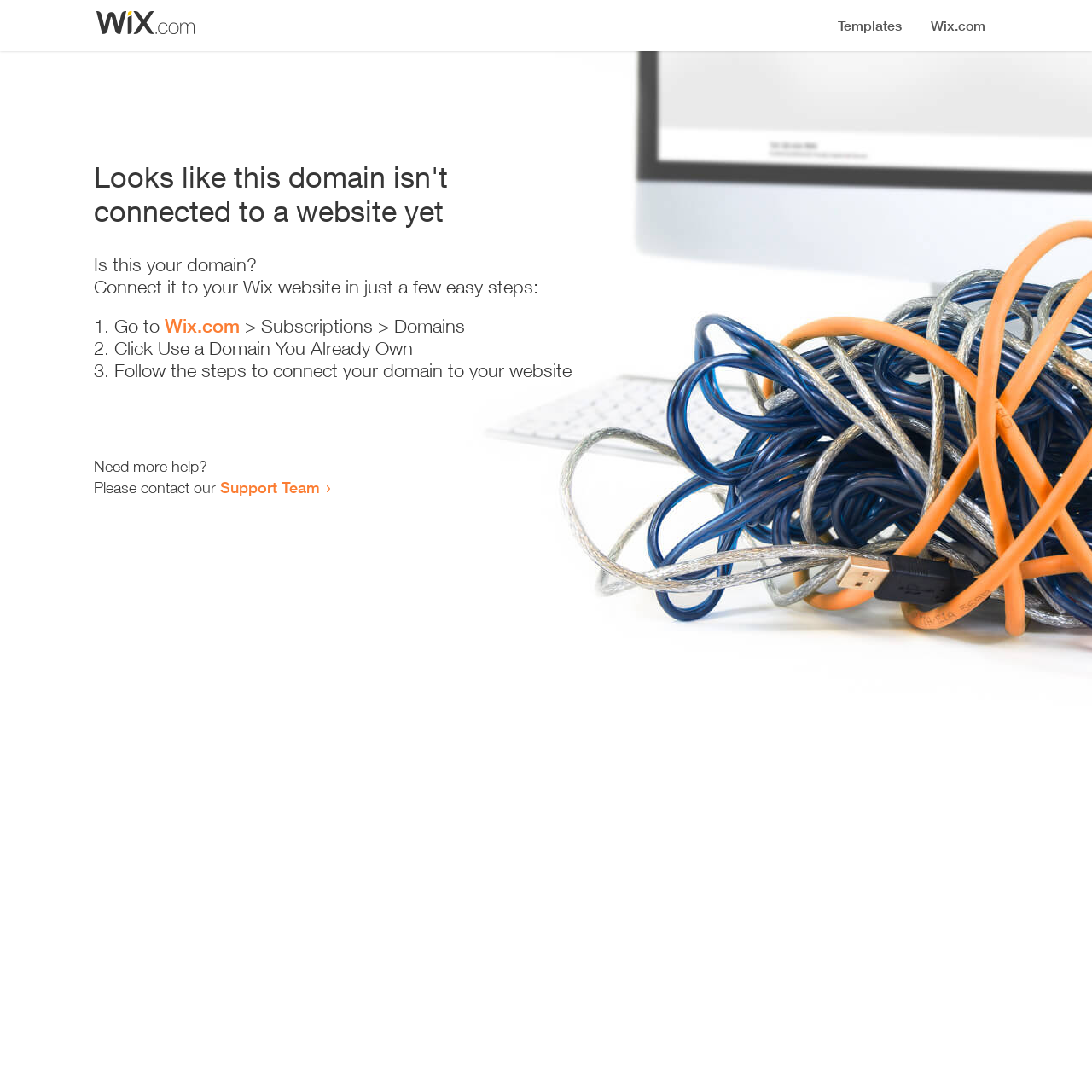What do I need to do to connect my domain?
With the help of the image, please provide a detailed response to the question.

The webpage provides a list of steps to connect the domain, which includes going to Wix.com, clicking 'Use a Domain You Already Own', and following the steps to connect the domain to my website.